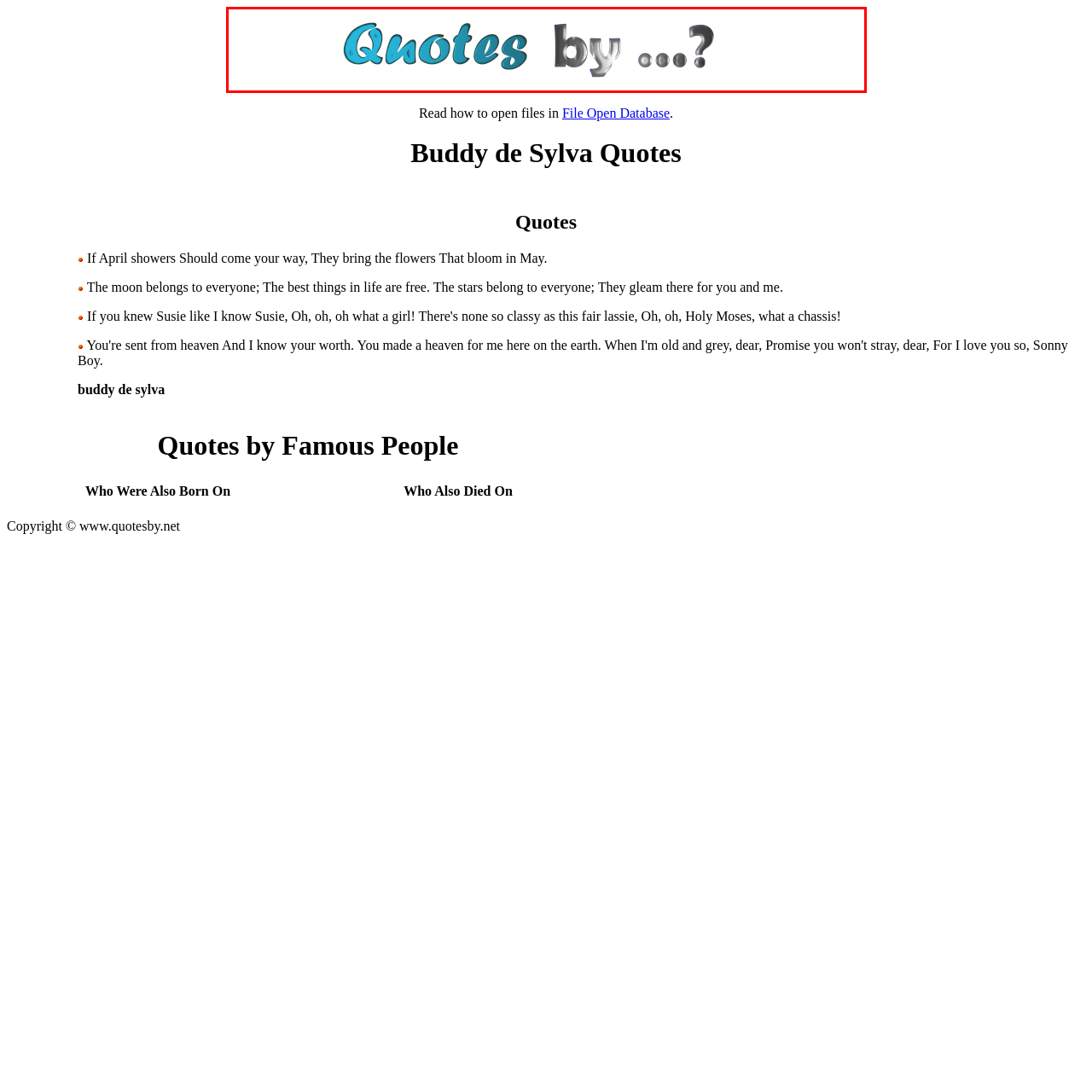Carefully analyze the image within the red boundary and describe it extensively.

The image prominently features the stylized phrase "Quotes by ...?", rendered in an artistic font. The use of vibrant colors, with a mix of blue and shades of gray, adds a playful yet elegant touch to the text. This design element suggests a focus on exploration and the sharing of memorable quotes, possibly hinting at the identity of the author or the significance behind the quotes featured on the associated webpage. Overall, the image serves as a compelling visual introduction to a collection of quotes that celebrate inspiration and wisdom.